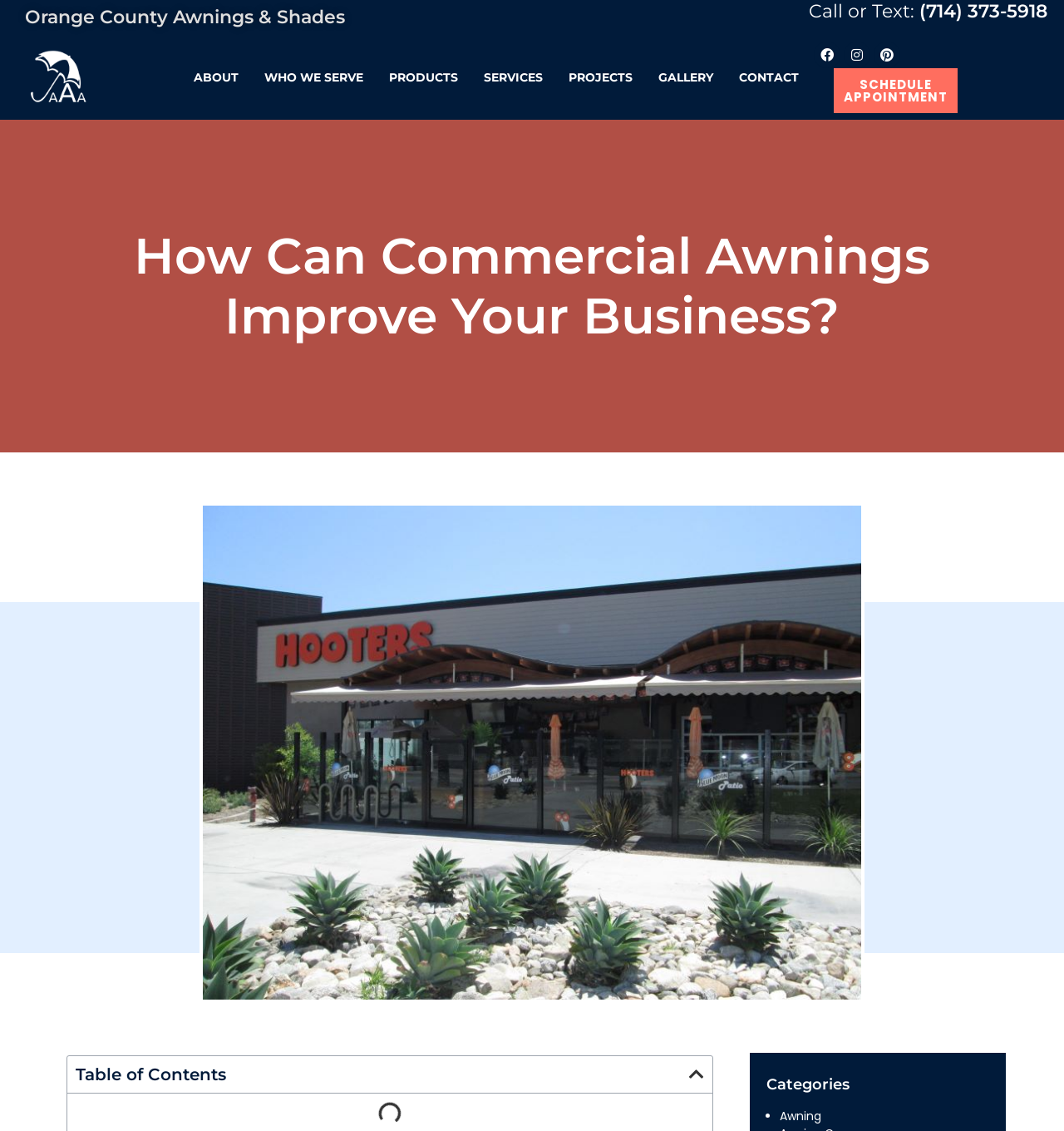Offer a comprehensive description of the webpage’s content and structure.

The webpage is about commercial awnings and their benefits for businesses in Orange County. At the top, there is a logo of "aaaawnings" on the left, accompanied by a phone number and a call-to-action button on the right. Below the logo, there is a navigation menu with links to "ABOUT", "WHO WE SERVE", "PRODUCTS", "SERVICES", "PROJECTS", "GALLERY", and "CONTACT".

The main content of the page is headed by a title "How Can Commercial Awnings Improve Your Business?" which is followed by an image of commercial awnings installed at Hooters in Los Angeles. Below the image, there is a table of contents with a "Close" button on the right. The table of contents is expanded, indicating that it can be collapsed.

On the bottom right of the page, there are social media links to Facebook, Instagram, and Pinterest, as well as a "SCHEDULE APPOINTMENT" button. Additionally, there is a list of categories with a single item "Awning" marked with a bullet point.

Overall, the webpage appears to be a informational page about commercial awnings, providing an overview of their benefits and services offered by the company.